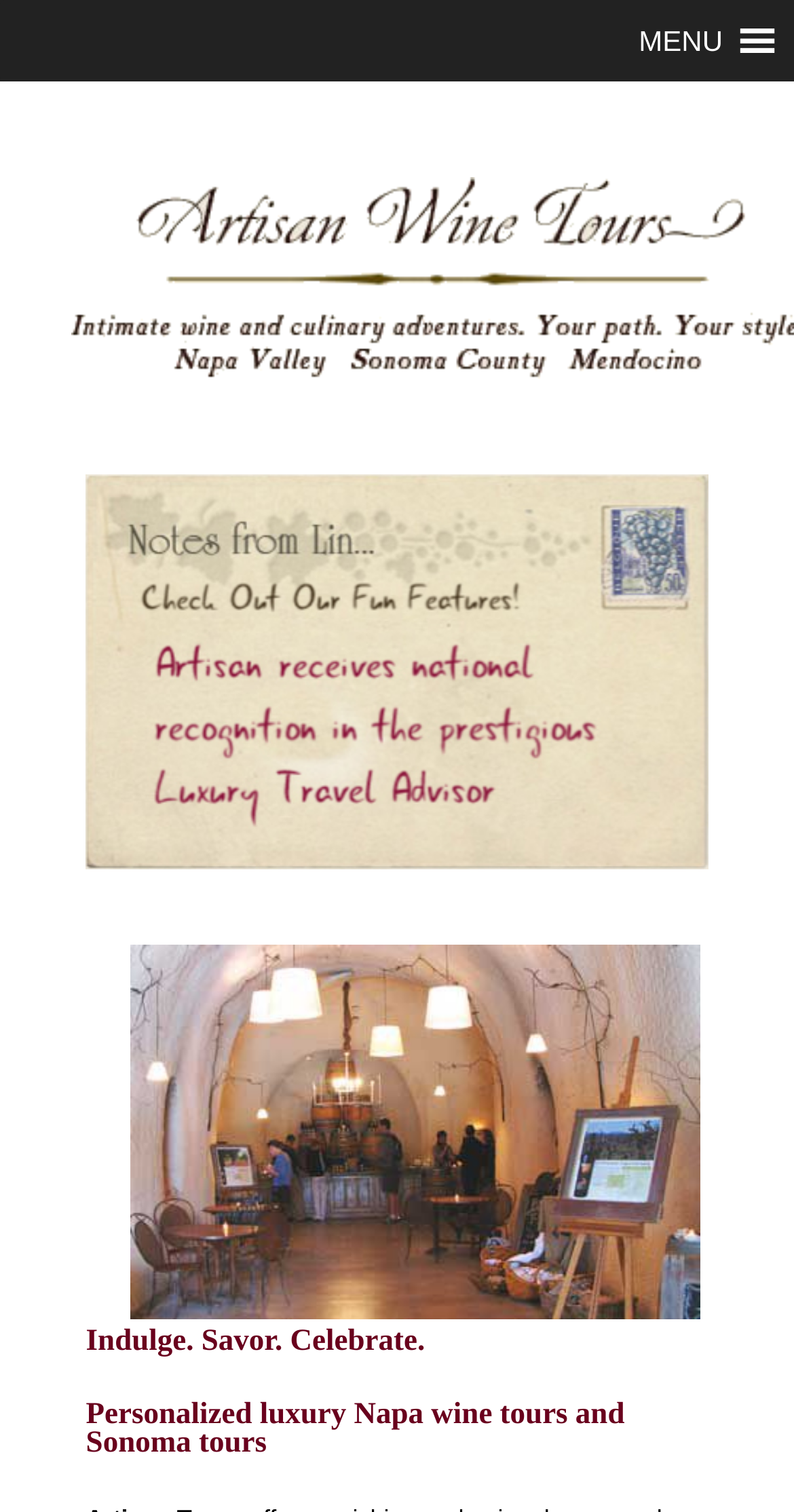Generate the title text from the webpage.

Indulge. Savor. Celebrate.